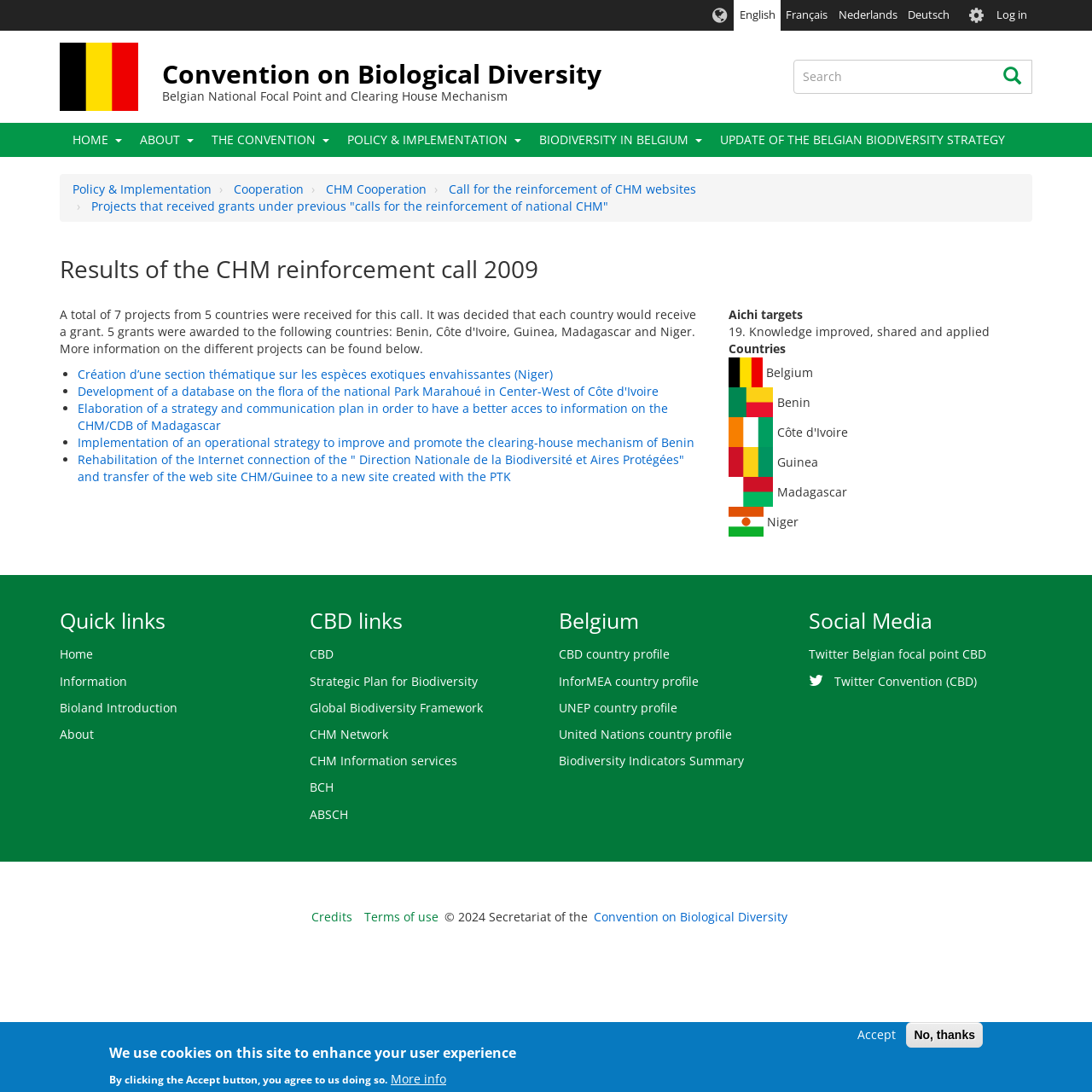How many countries received grants?
Carefully analyze the image and provide a detailed answer to the question.

The answer can be found in the main content section of the webpage, where it is stated that '5 grants were awarded to the following' countries.